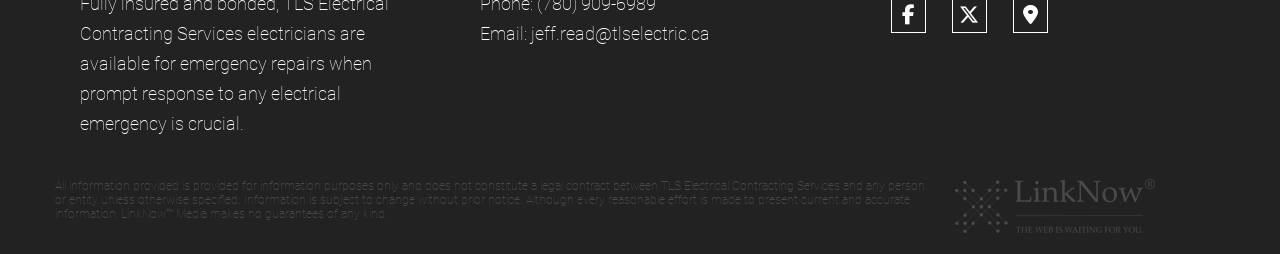Locate the bounding box coordinates of the UI element described by: "title="Website Hosted By LinkNow&trade Media"". The bounding box coordinates should consist of four float numbers between 0 and 1, i.e., [left, top, right, bottom].

[0.746, 0.772, 0.902, 0.847]